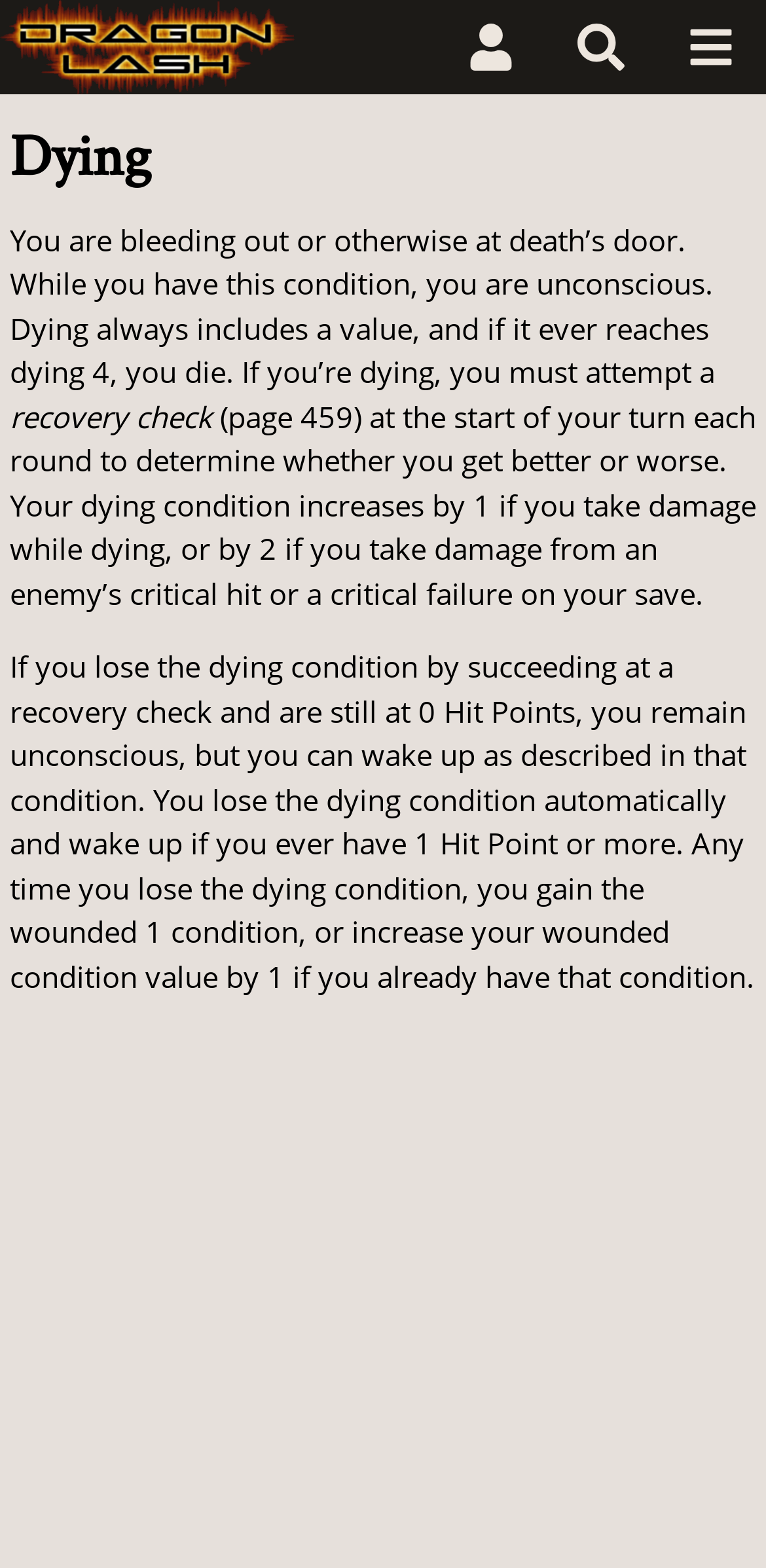What is the condition when you are bleeding out?
Using the visual information from the image, give a one-word or short-phrase answer.

Dying